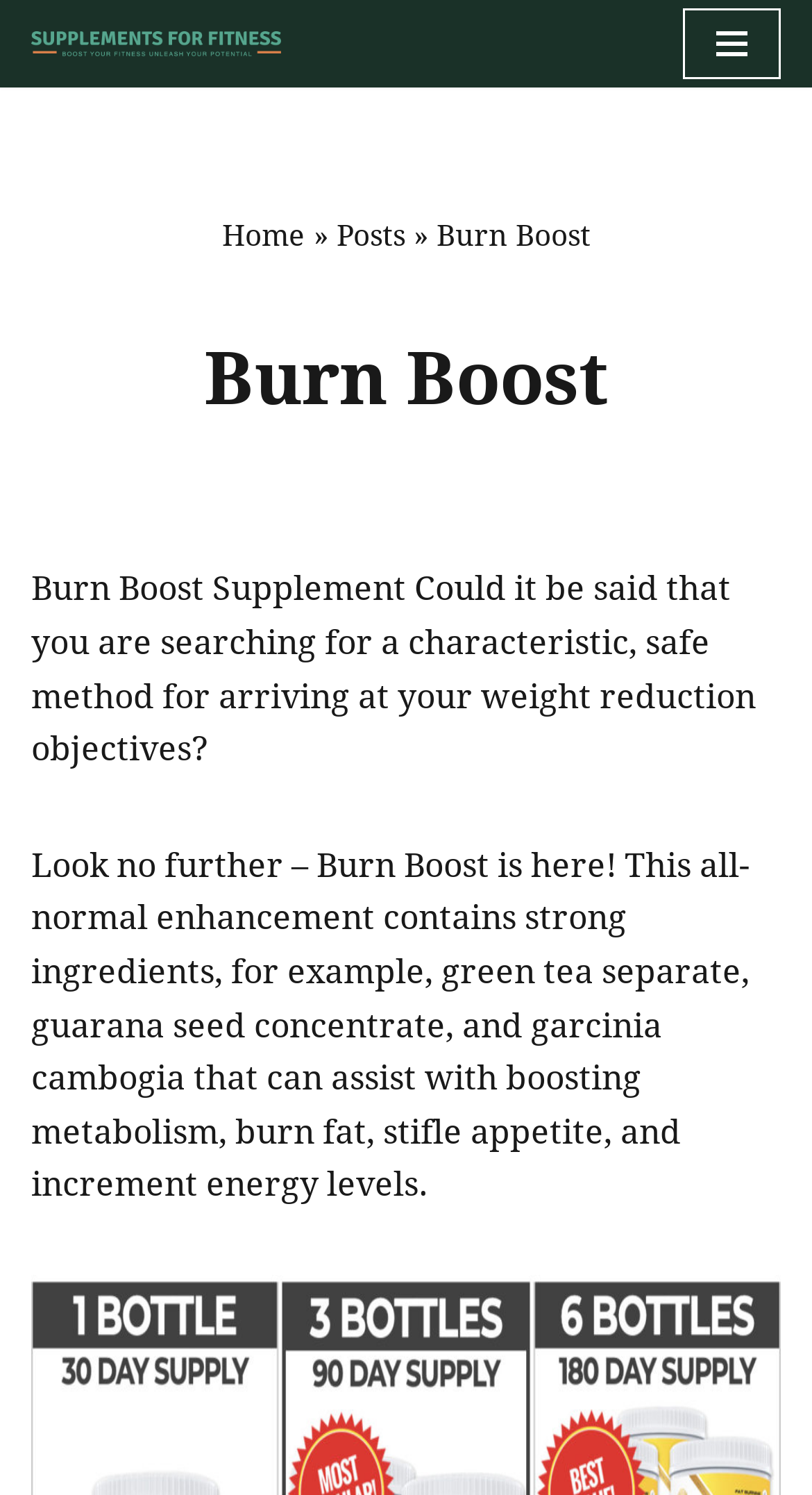What is the logo of the website?
Please provide a single word or phrase as your answer based on the image.

Supplements For Fitness Logo